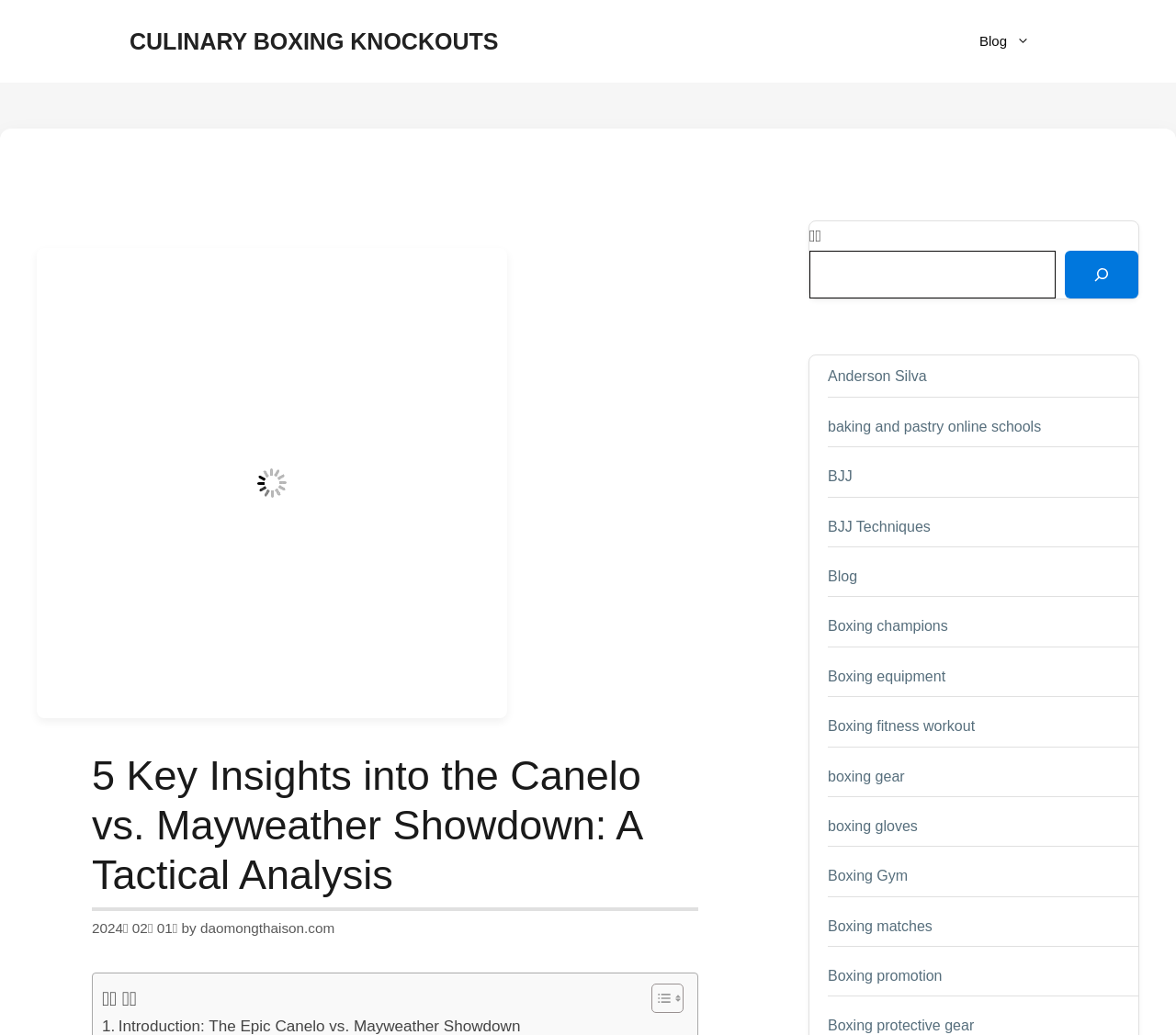What is the date of the article?
Answer the question with a single word or phrase by looking at the picture.

2024년 02월 01일